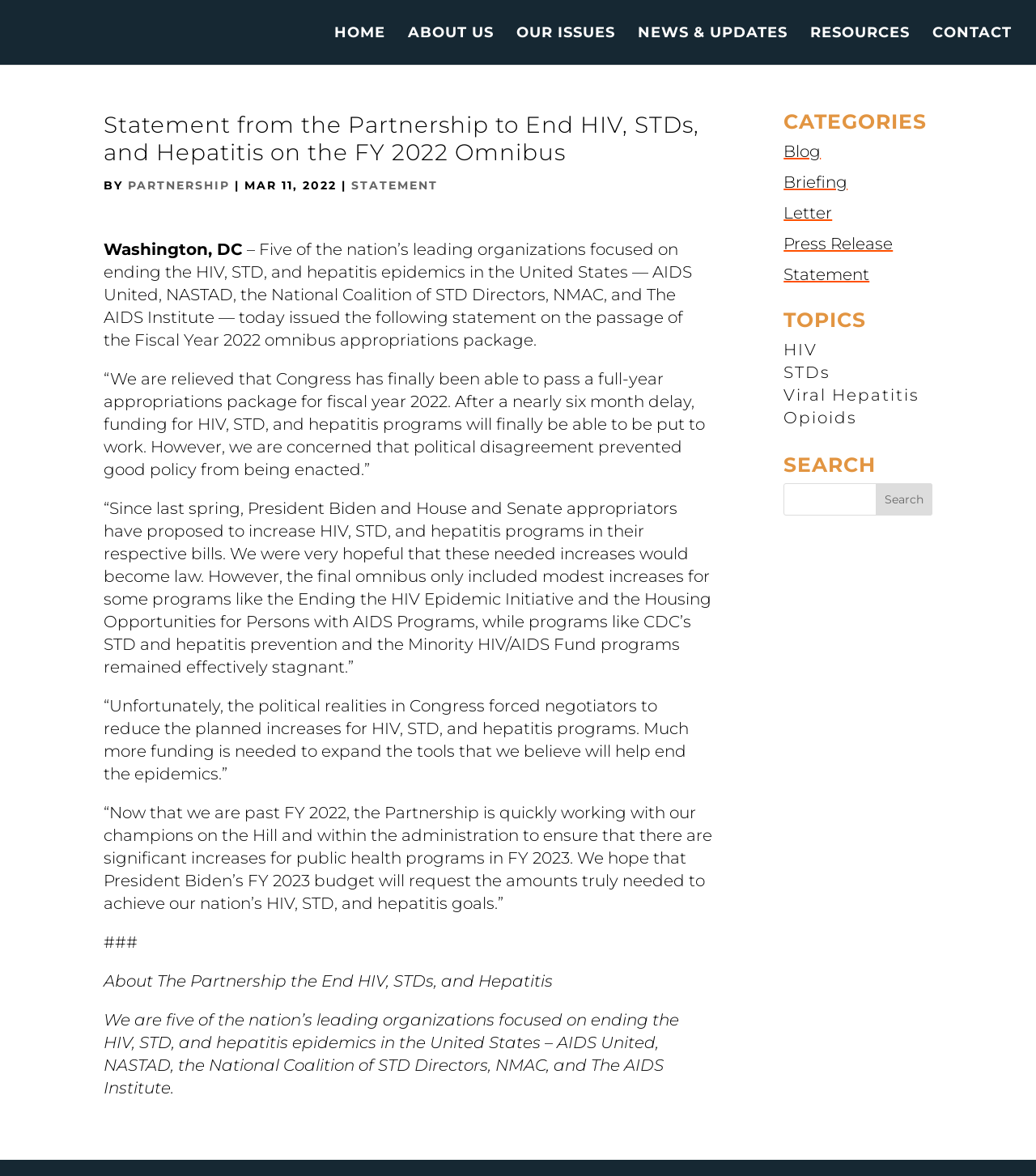Specify the bounding box coordinates for the region that must be clicked to perform the given instruction: "Search for a topic".

[0.756, 0.411, 0.9, 0.438]